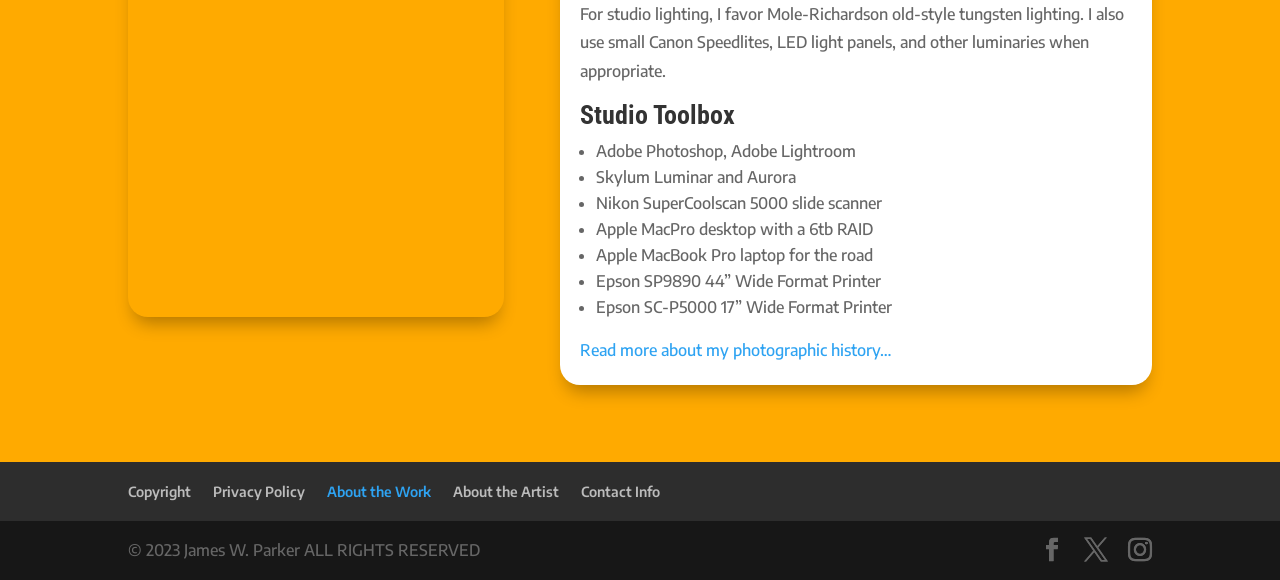What is the copyright year mentioned on the webpage?
Refer to the image and answer the question using a single word or phrase.

2023